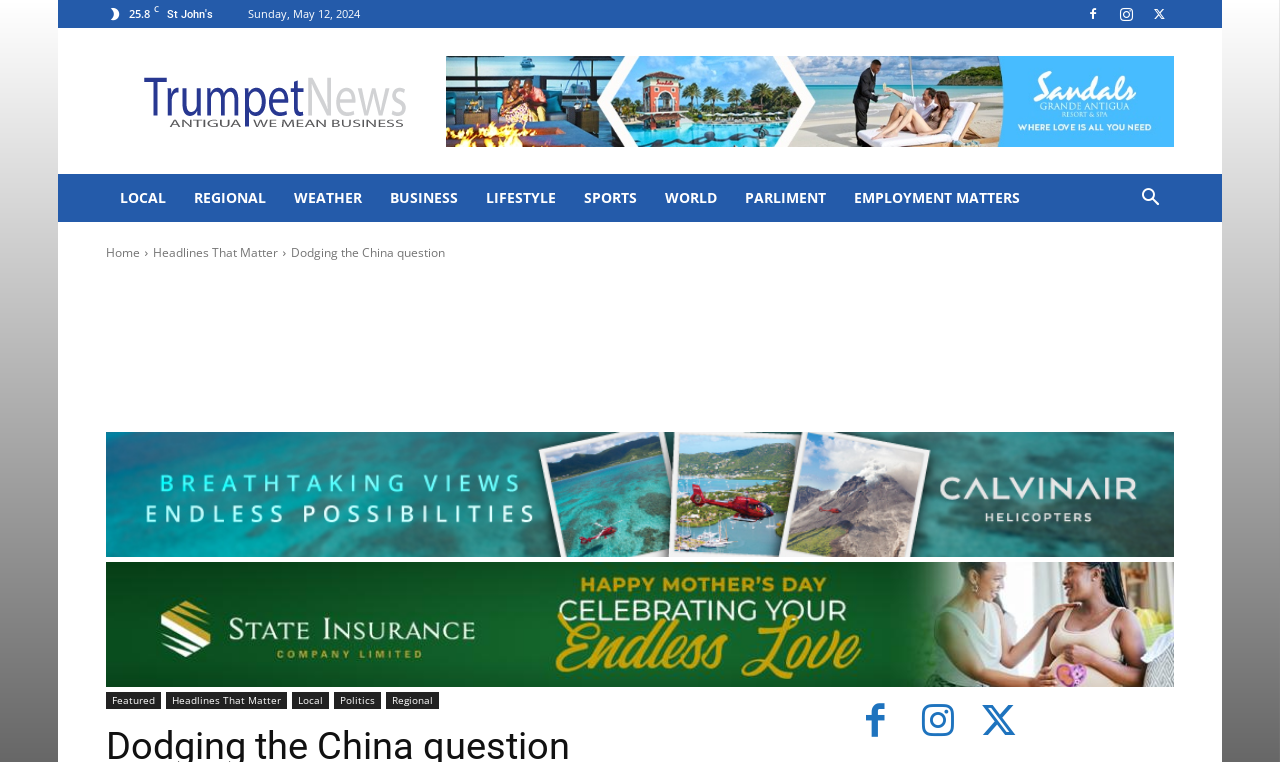Identify the bounding box coordinates for the element you need to click to achieve the following task: "Click on the 'EMPLOYMENT MATTERS' link". The coordinates must be four float values ranging from 0 to 1, formatted as [left, top, right, bottom].

[0.656, 0.228, 0.808, 0.291]